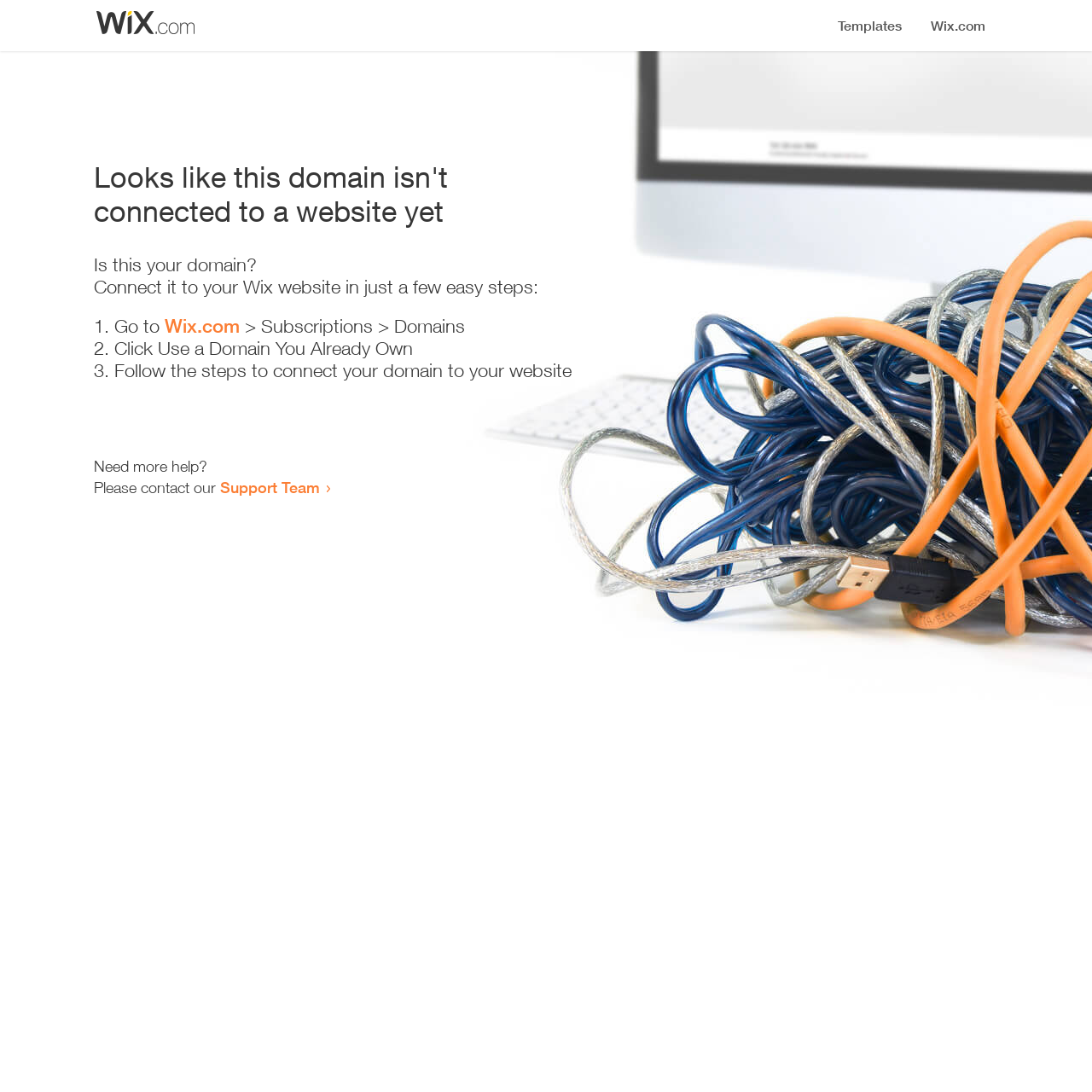Using the provided element description, identify the bounding box coordinates as (top-left x, top-left y, bottom-right x, bottom-right y). Ensure all values are between 0 and 1. Description: Wix.com

[0.151, 0.288, 0.22, 0.309]